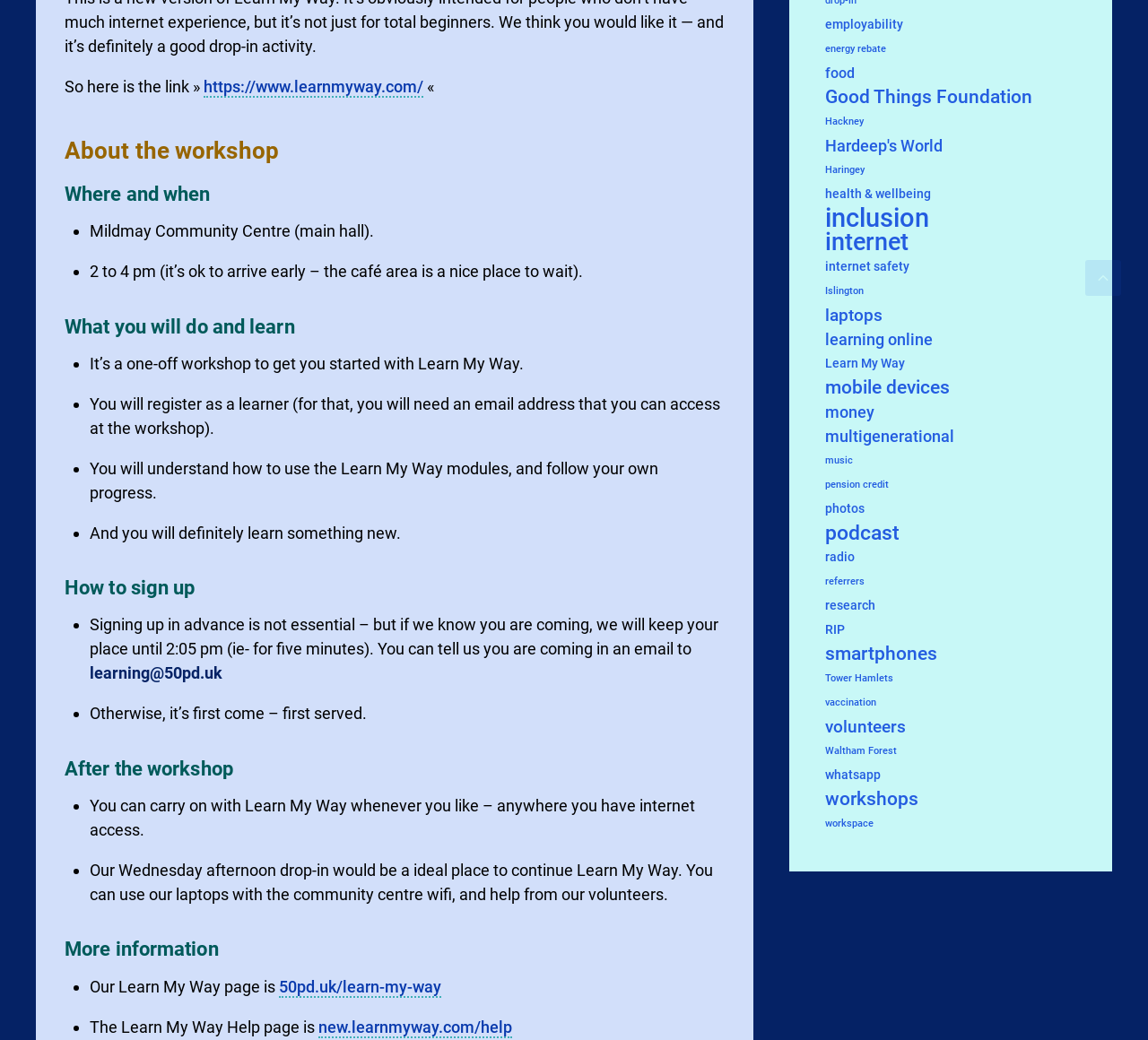Respond to the question below with a single word or phrase: What is the email address to contact for signing up?

learning@50pd.uk